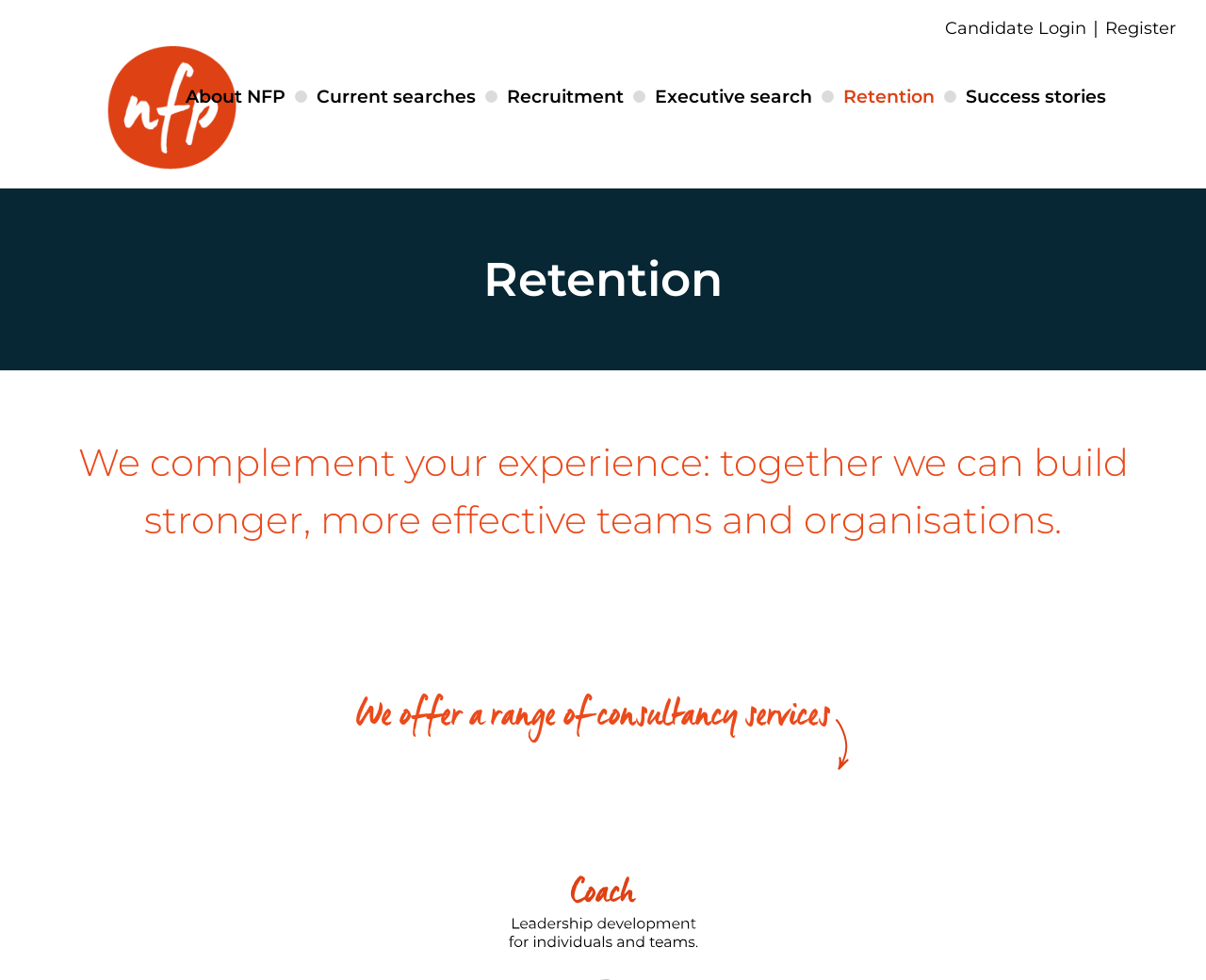Identify the bounding box coordinates of the specific part of the webpage to click to complete this instruction: "Learn about NFP consulting".

[0.088, 0.046, 0.197, 0.174]